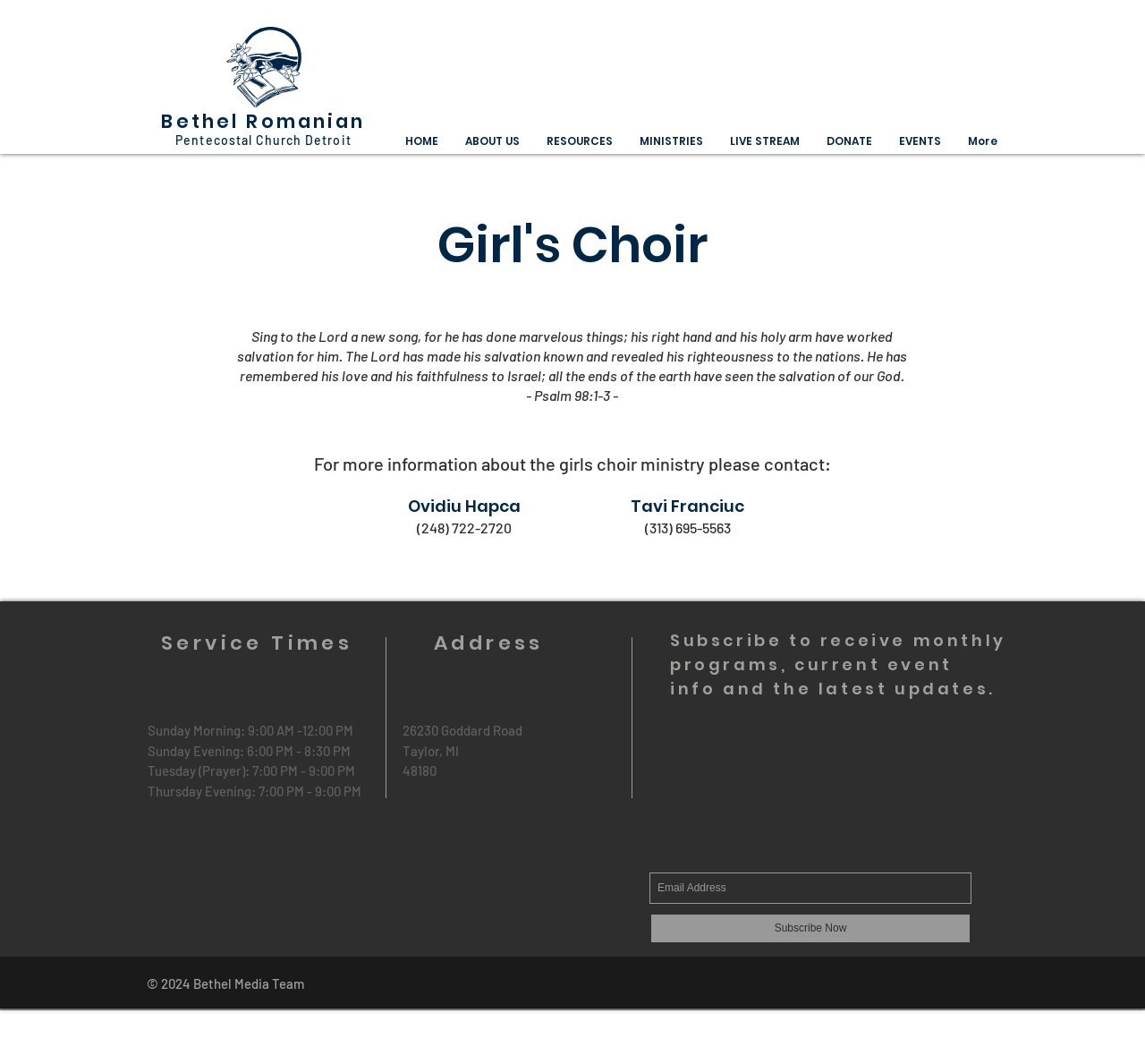What is the address of the church?
Give a one-word or short phrase answer based on the image.

26230 Goddard Road, Taylor, MI 48180